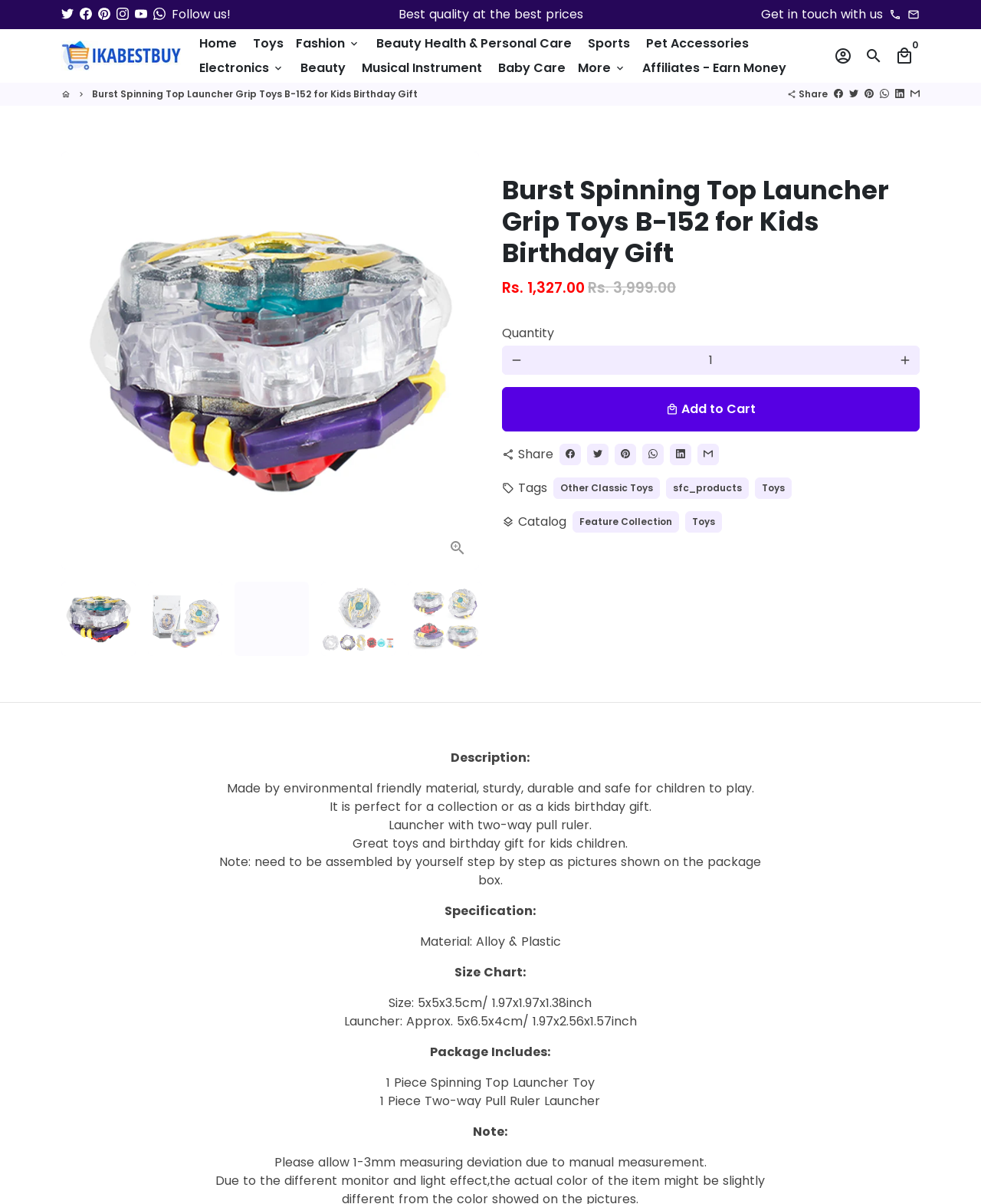What is the regular price of the product?
Using the image, respond with a single word or phrase.

Rs. 3,999.00